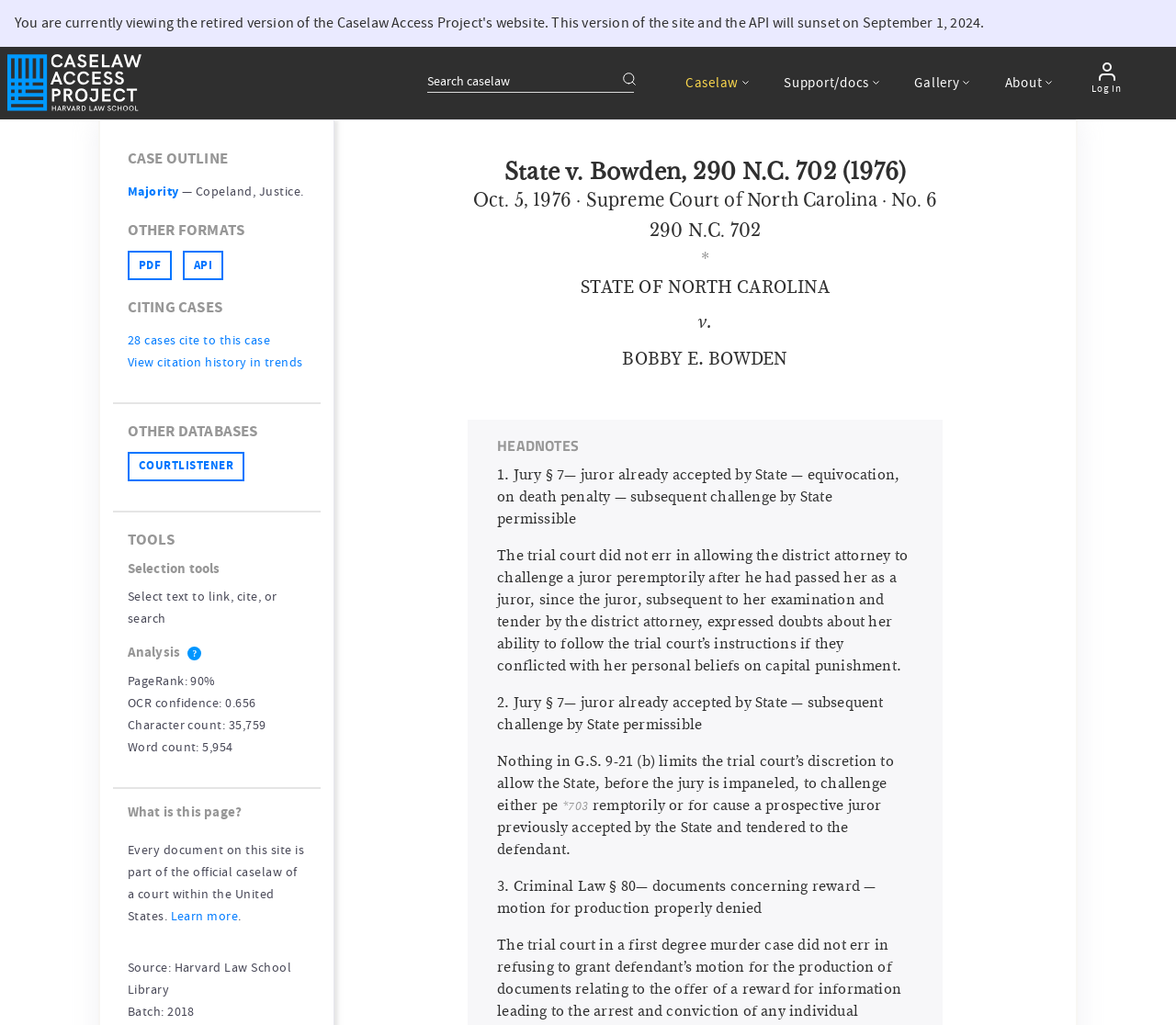What is the date of the case?
Please provide a full and detailed response to the question.

The date of the case can be found in the text 'Oct. 5, 1976' which is located near the top of the webpage, below the heading 'State v. Bowden, 290 N.C. 702 (1976)'.